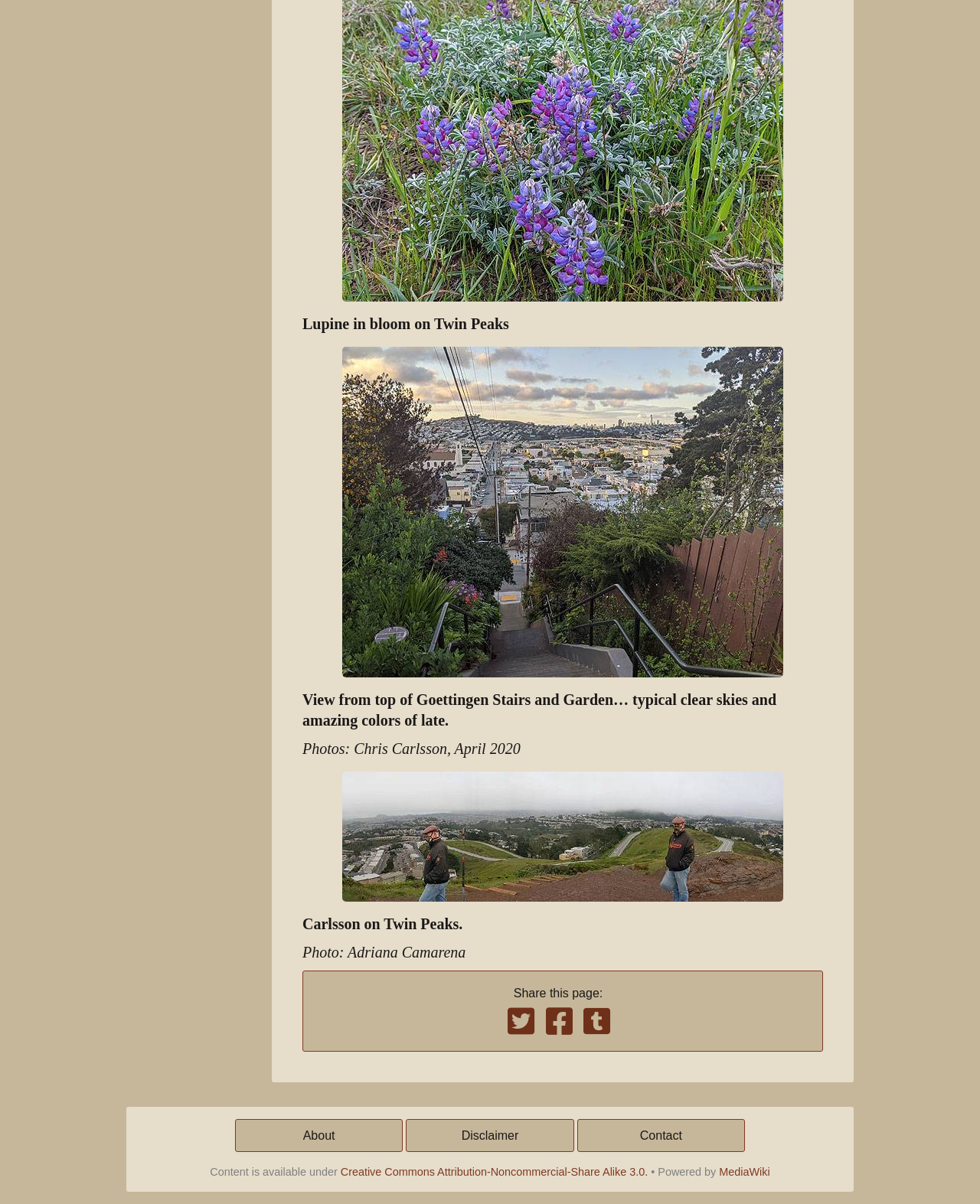Find the bounding box coordinates for the UI element that matches this description: "parent_node: Share this page:".

[0.595, 0.835, 0.63, 0.861]